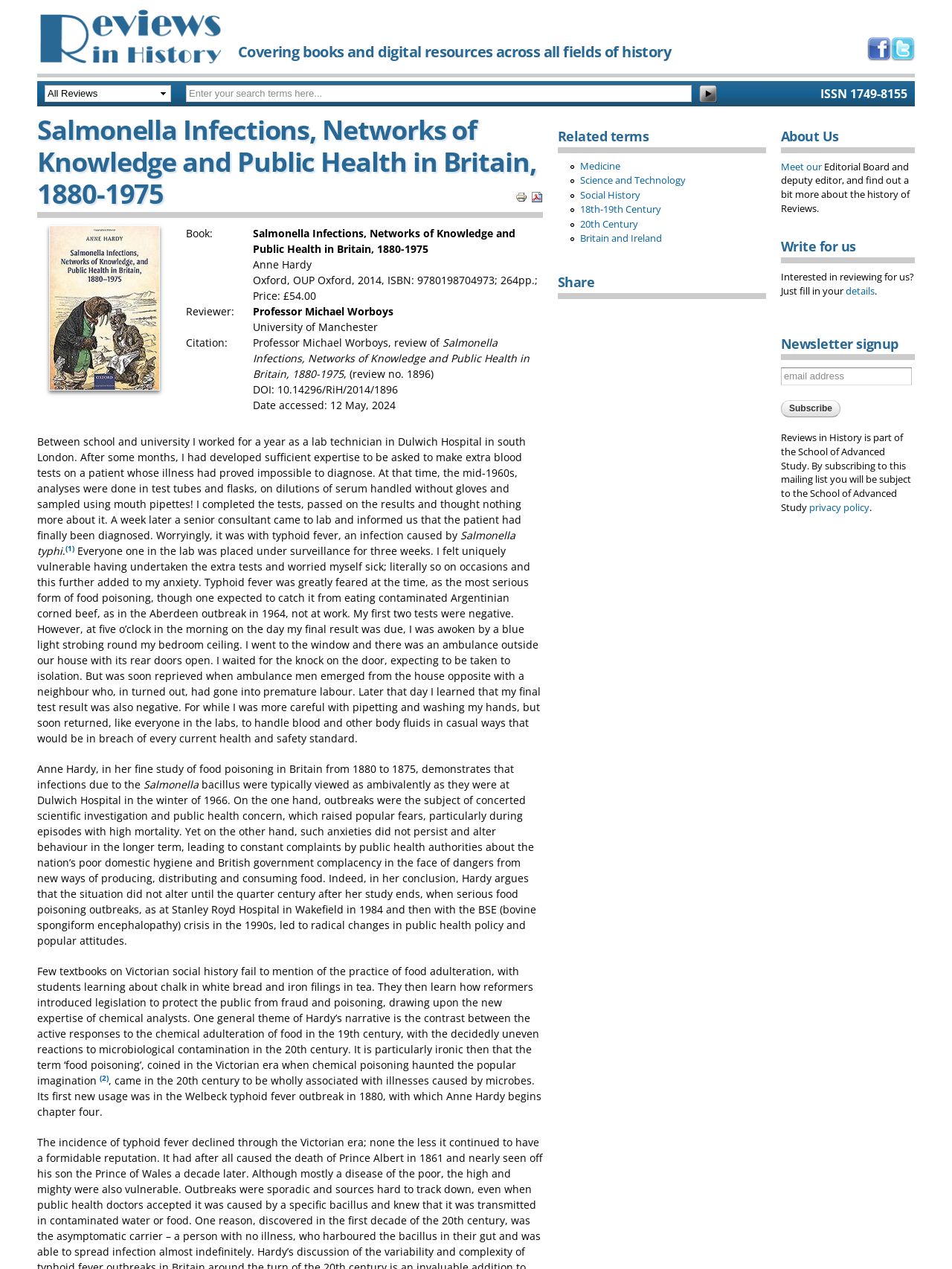Determine the bounding box coordinates of the clickable region to follow the instruction: "View related terms".

[0.586, 0.101, 0.805, 0.121]